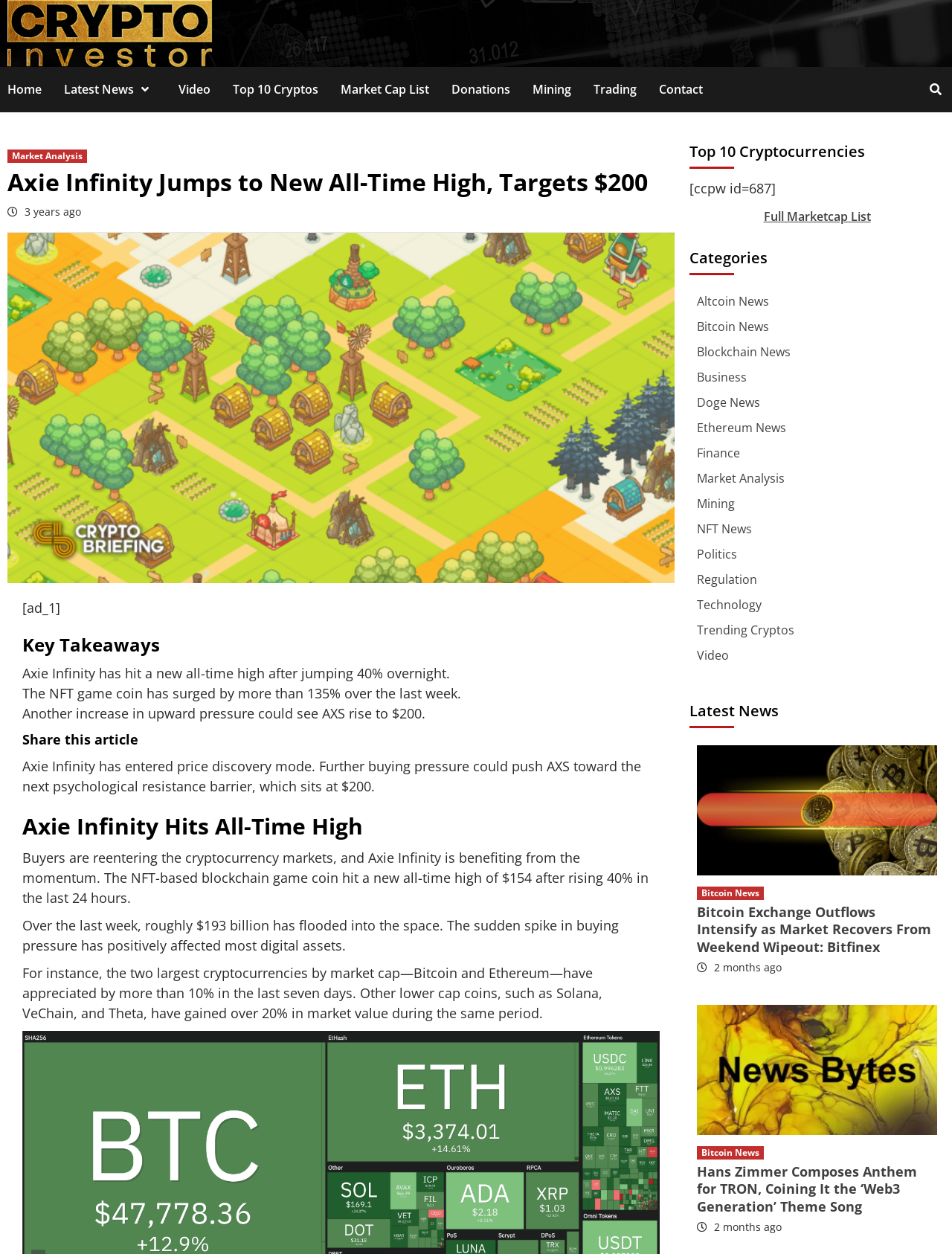Please find the bounding box coordinates for the clickable element needed to perform this instruction: "Read the 'Key Takeaways'".

[0.023, 0.505, 0.693, 0.523]